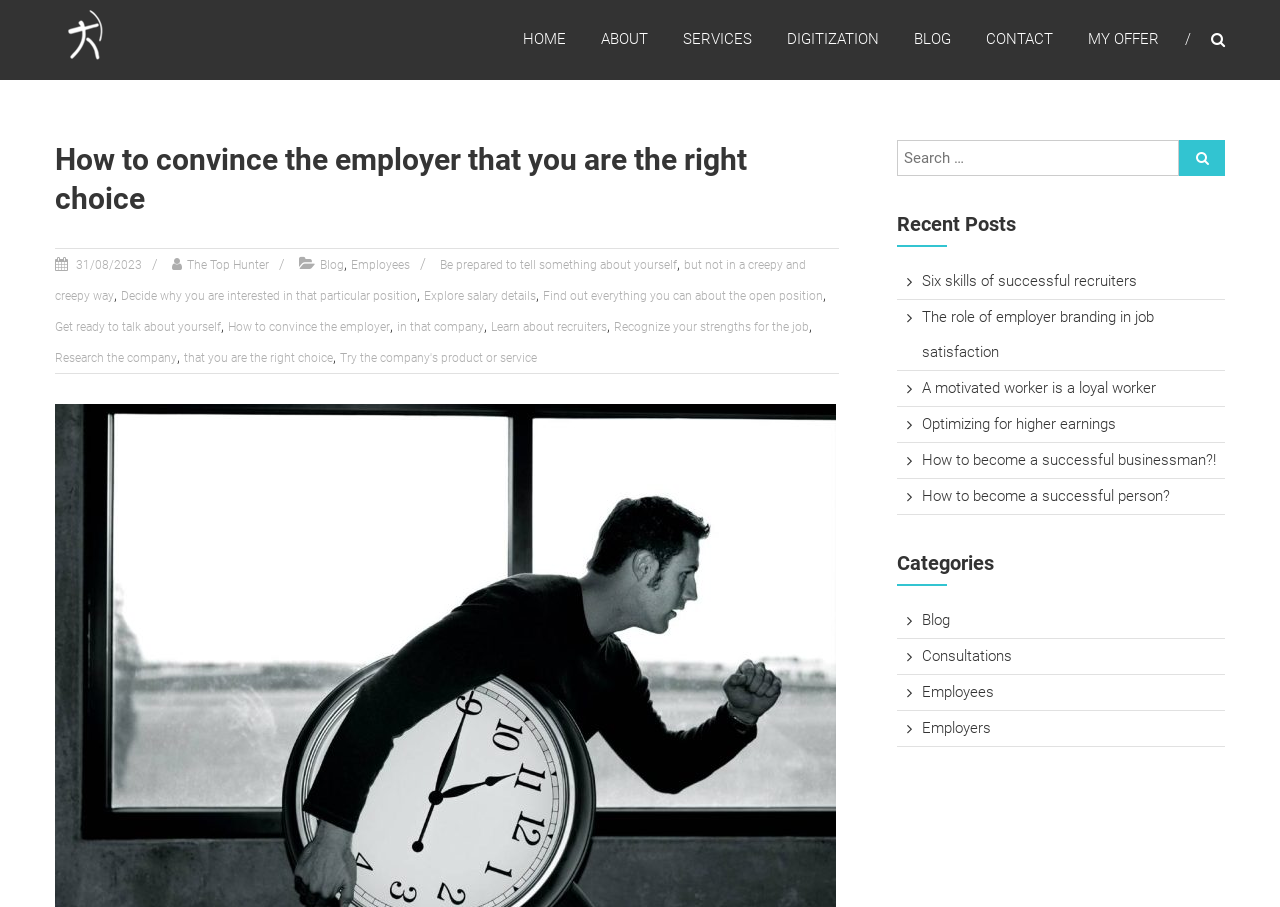Find the bounding box coordinates of the element to click in order to complete the given instruction: "Search for something."

[0.701, 0.154, 0.921, 0.194]